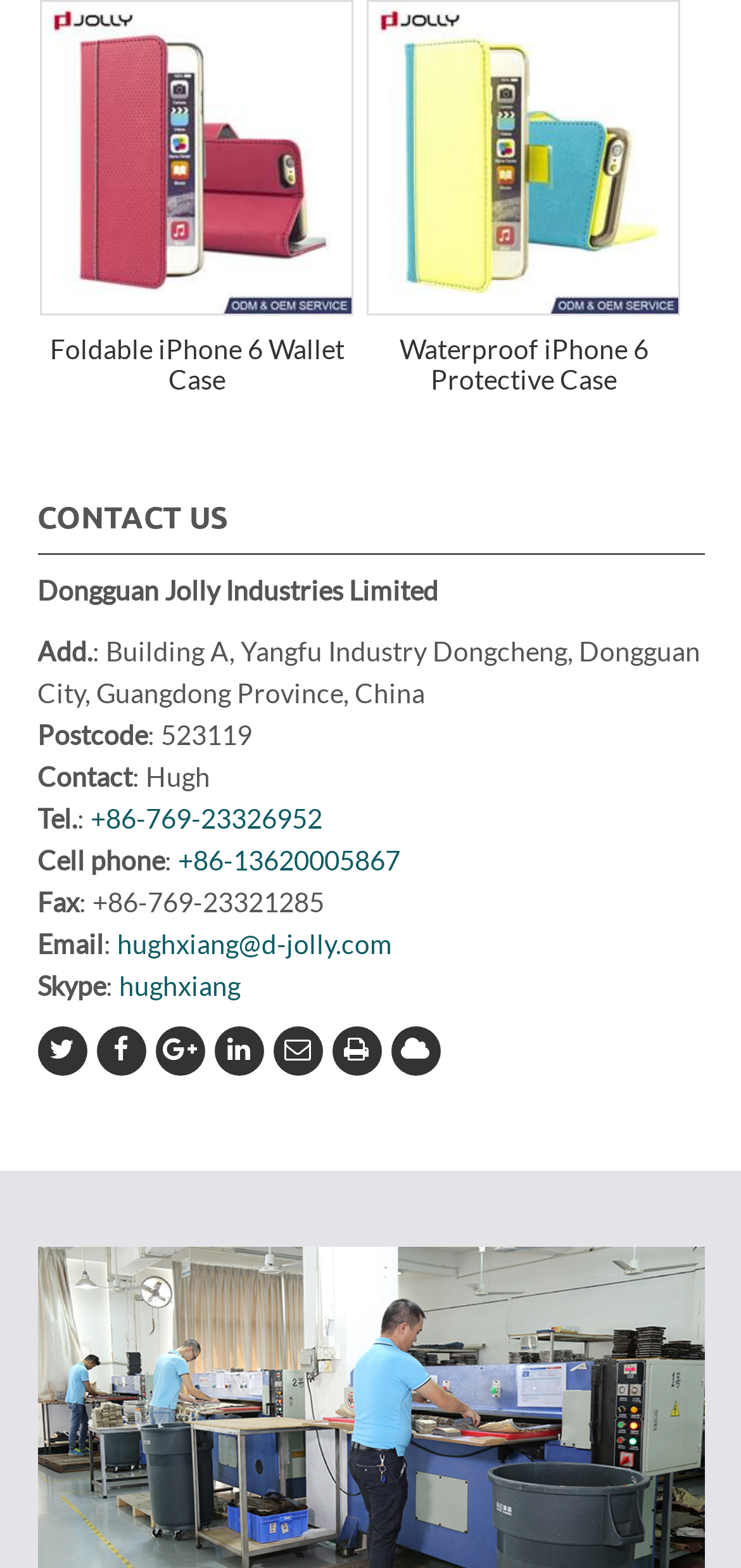Given the element description title="Print This Page", predict the bounding box coordinates for the UI element in the webpage screenshot. The format should be (top-left x, top-left y, bottom-right x, bottom-right y), and the values should be between 0 and 1.

[0.447, 0.654, 0.514, 0.686]